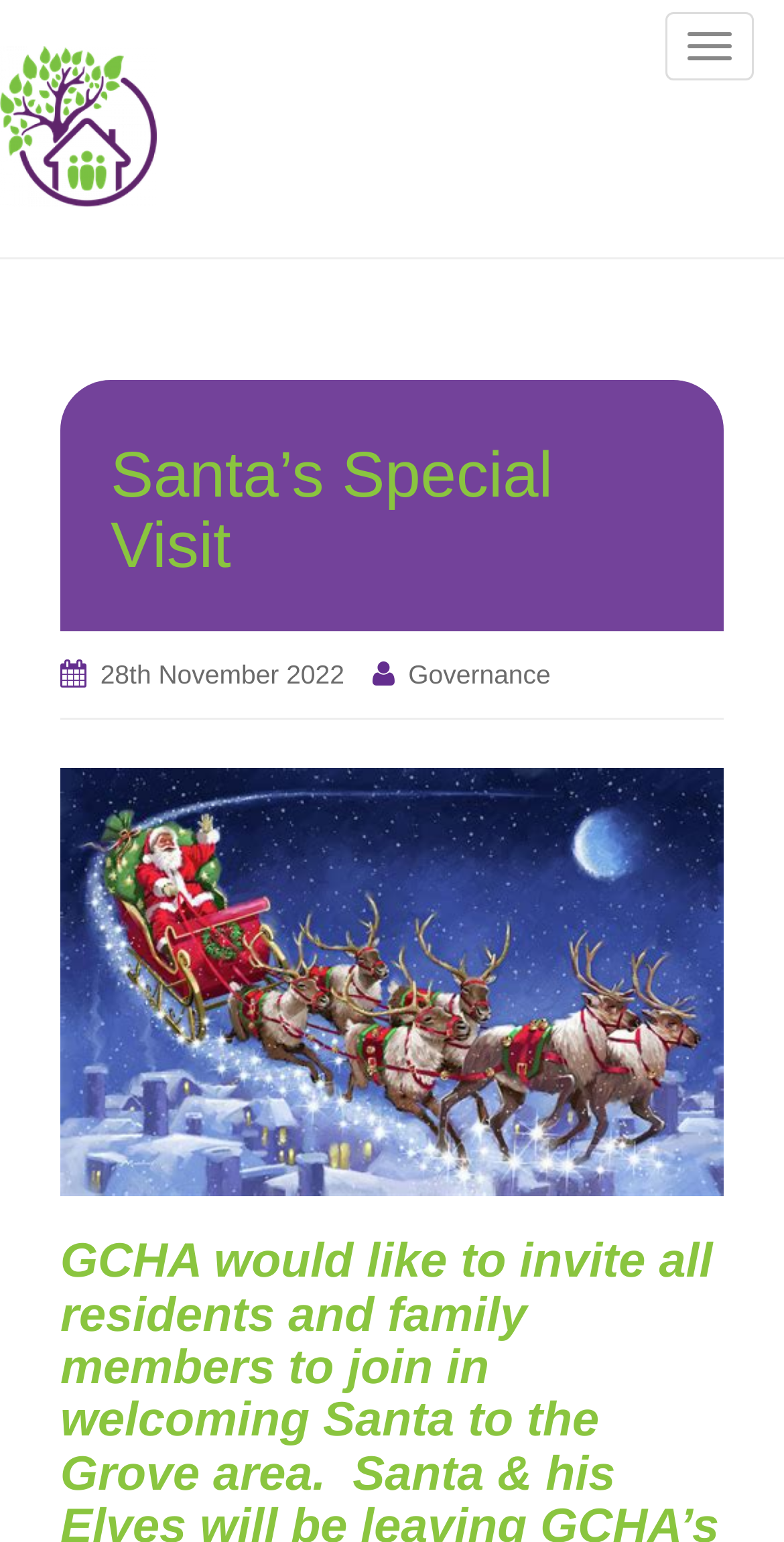What is the organization hosting the event? Analyze the screenshot and reply with just one word or a short phrase.

Grove Community Housing Association